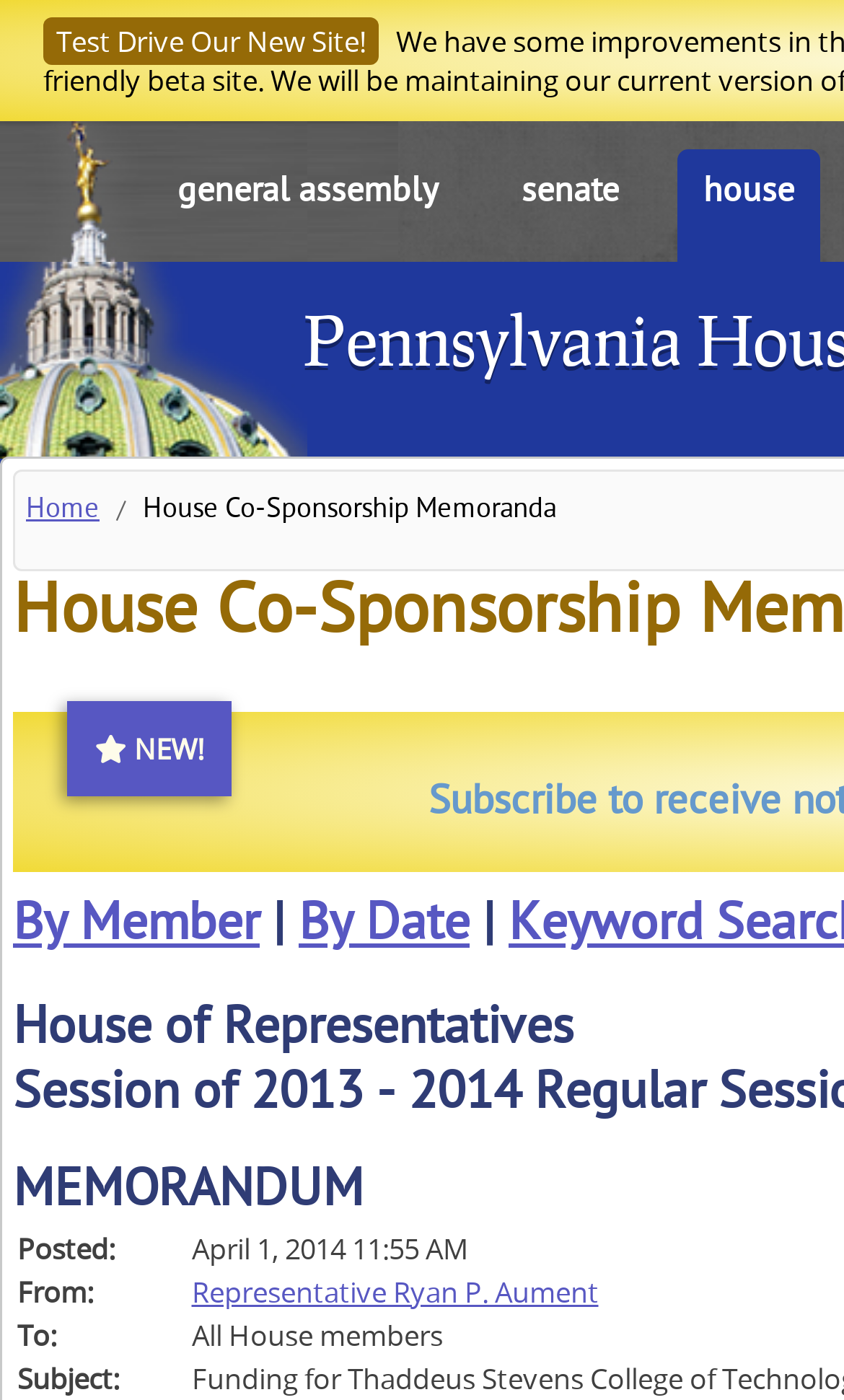What information is provided about each memorandum?
Answer the question with as much detail as you can, using the image as a reference.

I found four row headers 'Posted:', 'From:', 'To:', and 'Subject:' with similar bounding box coordinates, indicating they are columns providing information about each memorandum.